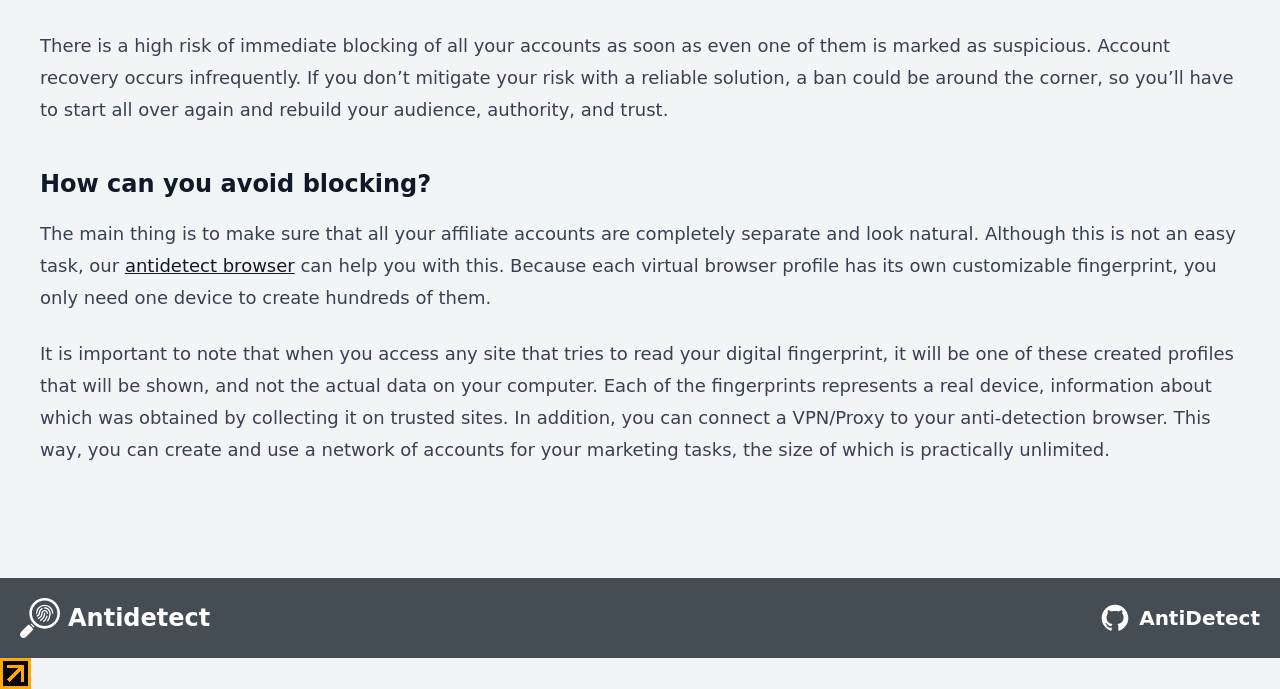What can be connected to the antidetect browser?
Please answer the question with a detailed response using the information from the screenshot.

The text mentions that a VPN/Proxy can be connected to the antidetect browser, which allows for the creation and use of a network of accounts for marketing tasks.